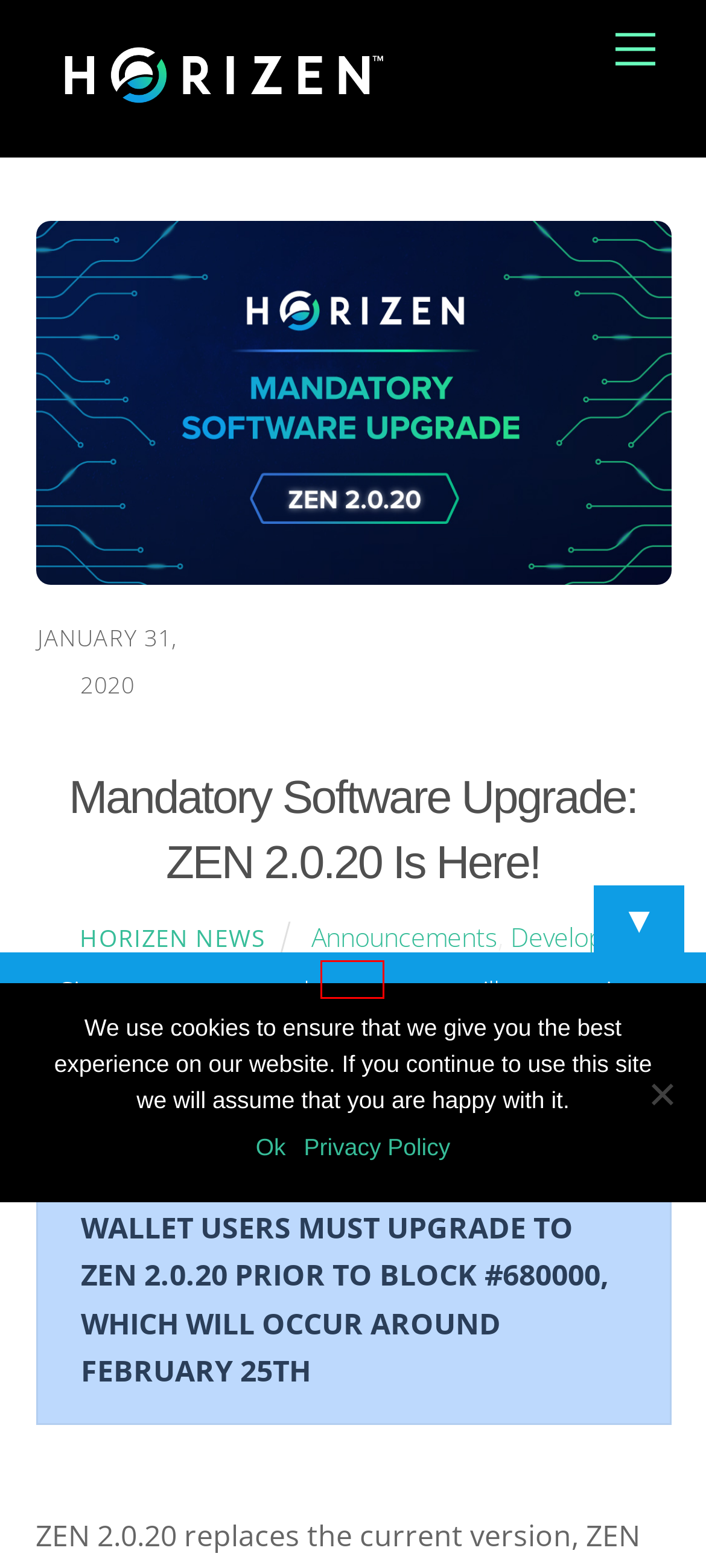You have a screenshot of a webpage, and a red bounding box highlights an element. Select the webpage description that best fits the new page after clicking the element within the bounding box. Options are:
A. Horizen Newsroom - Latest news, Announcements, Videos, Press kit
B. Horizen - Privacy Policy
C. Product Releases & Upgrades Archives - Horizen Blog
D. news Archives - Horizen Blog
E. Horizen News, Author at Horizen Blog
F. Announcements Archives - Horizen Blog
G. English Archives - Horizen Blog
H. Developer Community Archives - Horizen Blog

D